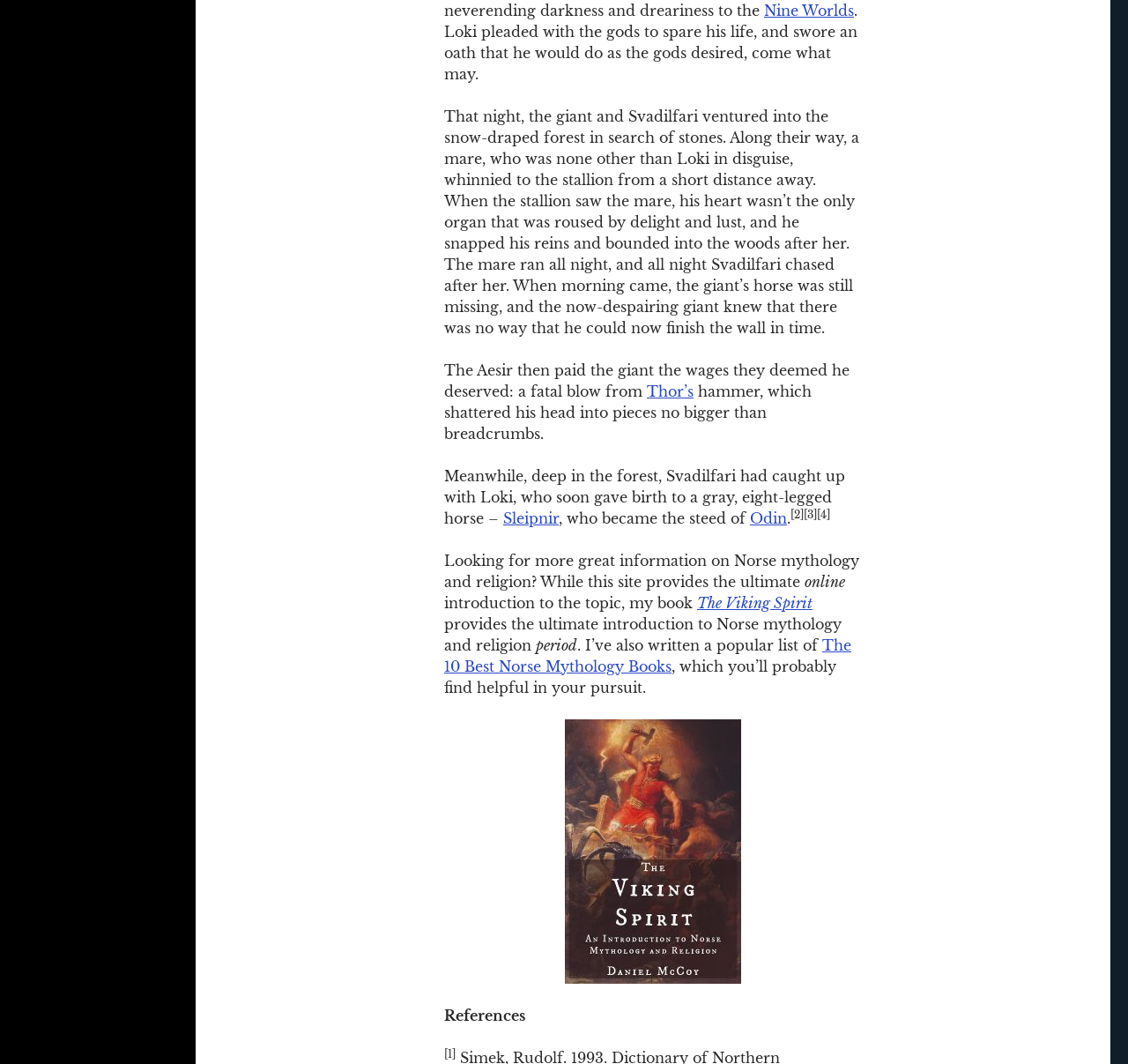What is the name of the horse that became the steed of Odin?
Give a single word or phrase answer based on the content of the image.

Sleipnir